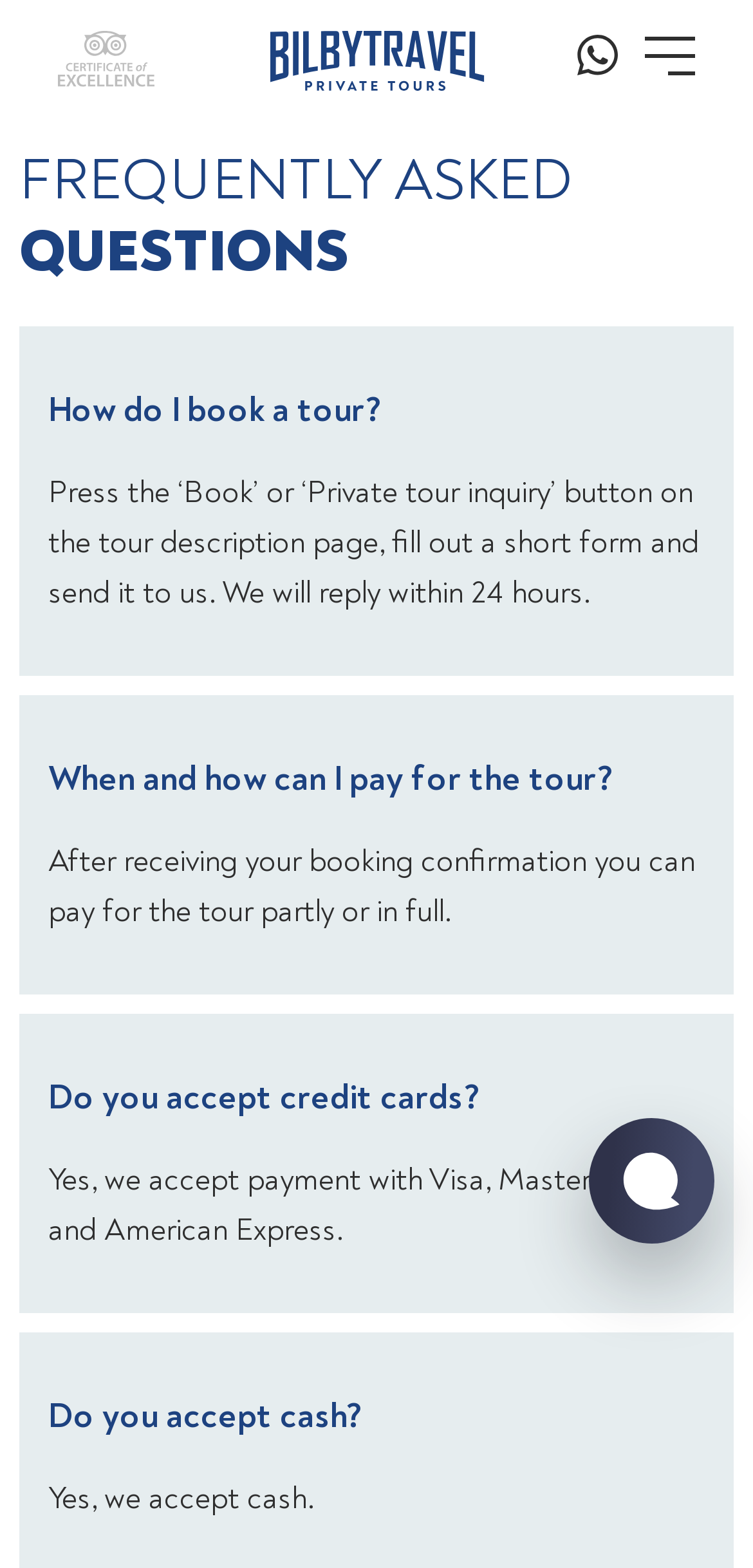Provide a one-word or short-phrase answer to the question:
What is the purpose of the 'Private tour inquiry' button?

To send a private tour inquiry